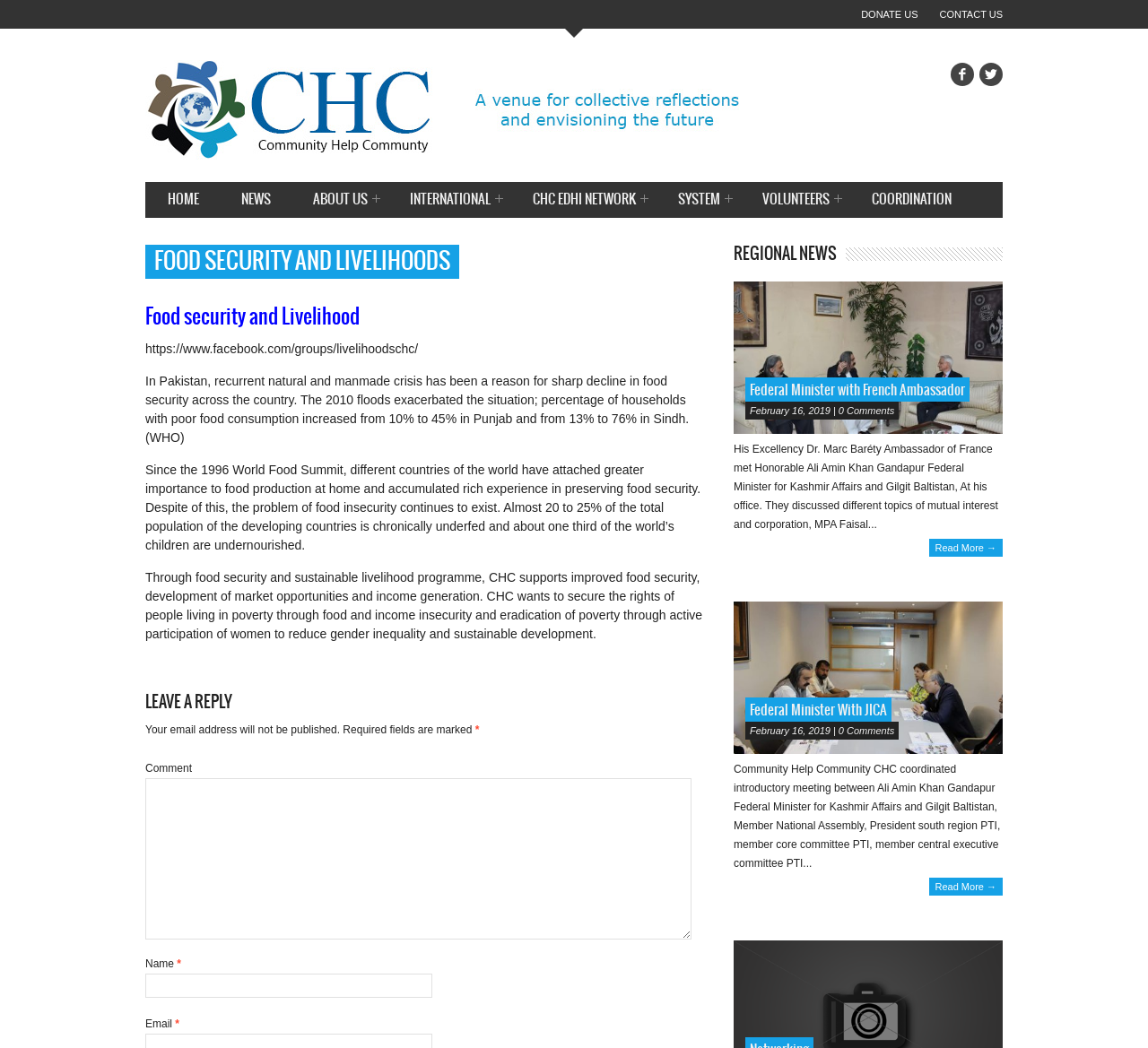Find the bounding box coordinates of the element to click in order to complete the given instruction: "Click the DONATE US link."

[0.75, 0.0, 0.8, 0.027]